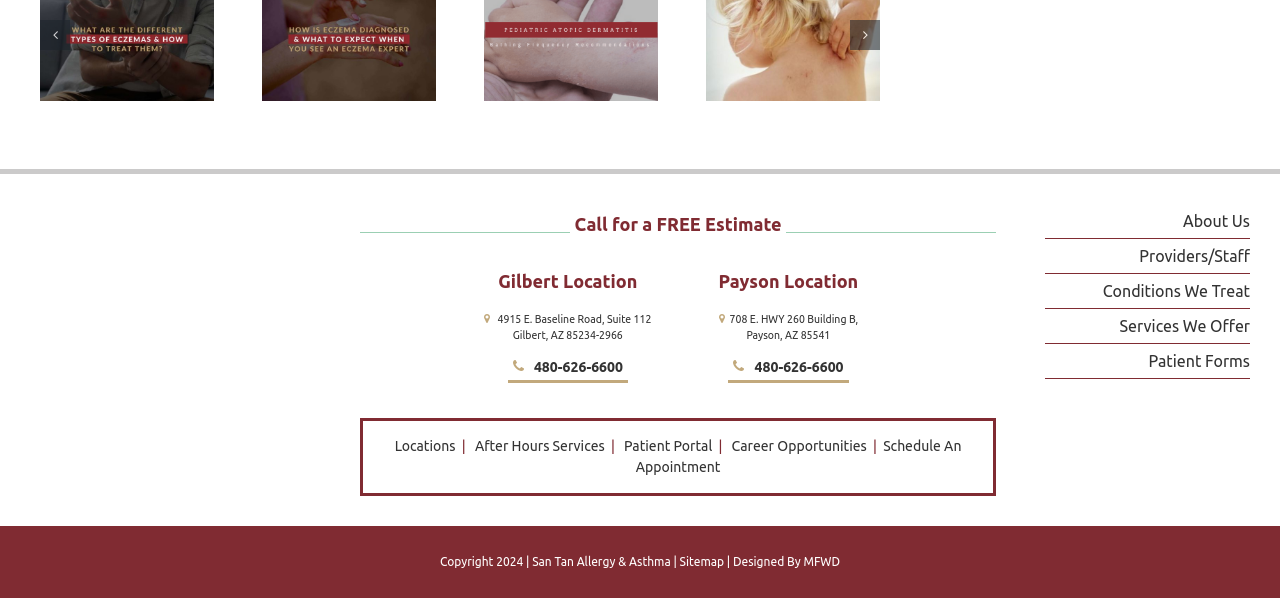Please find the bounding box coordinates of the element that you should click to achieve the following instruction: "Get directions to the 'Gilbert Location'". The coordinates should be presented as four float numbers between 0 and 1: [left, top, right, bottom].

[0.378, 0.524, 0.509, 0.571]